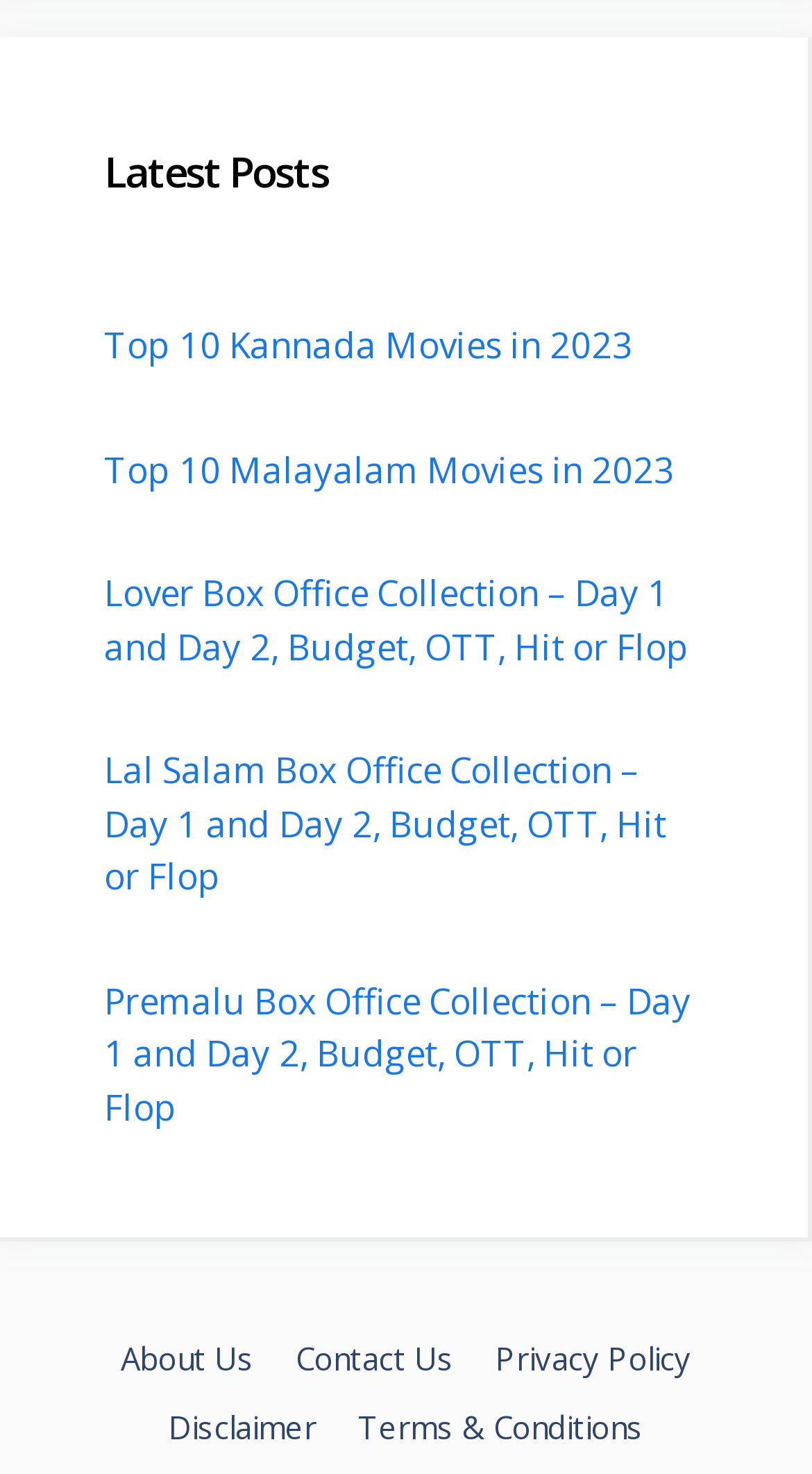Predict the bounding box coordinates of the UI element that matches this description: "Contact Us". The coordinates should be in the format [left, top, right, bottom] with each value between 0 and 1.

[0.364, 0.908, 0.559, 0.936]